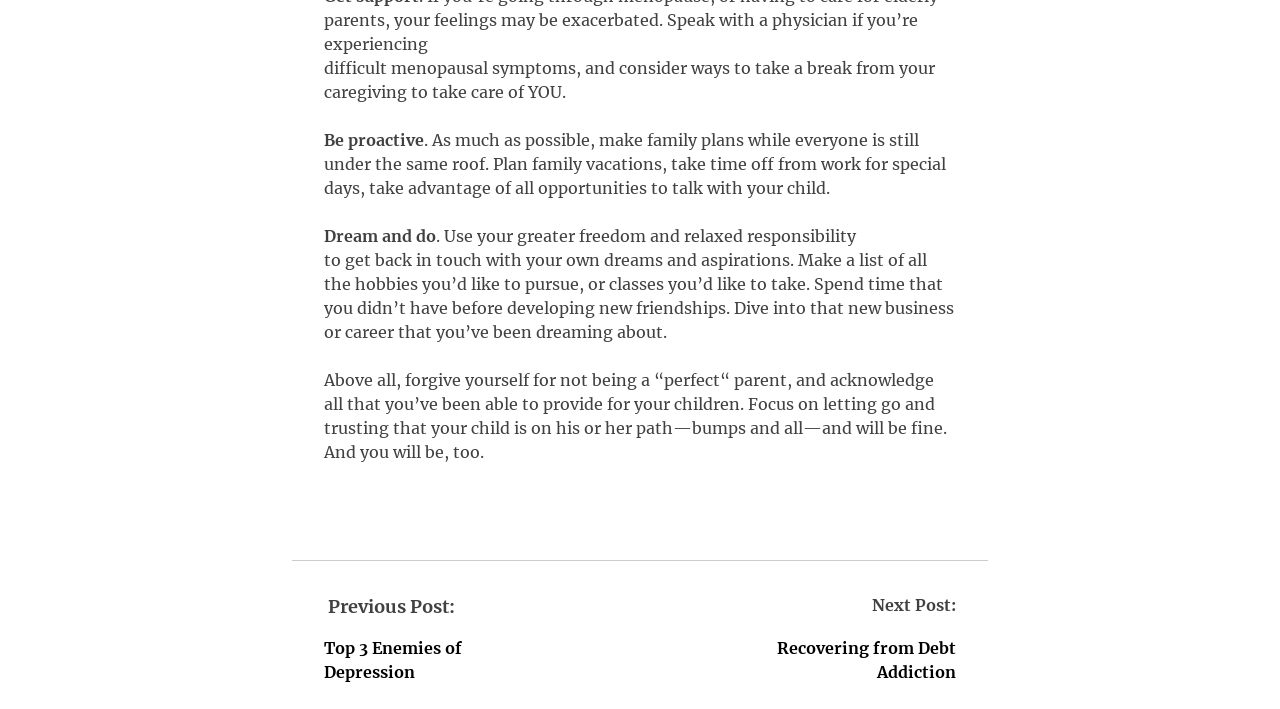What is the author's tone in the webpage?
Answer the question with a single word or phrase derived from the image.

Supportive and encouraging